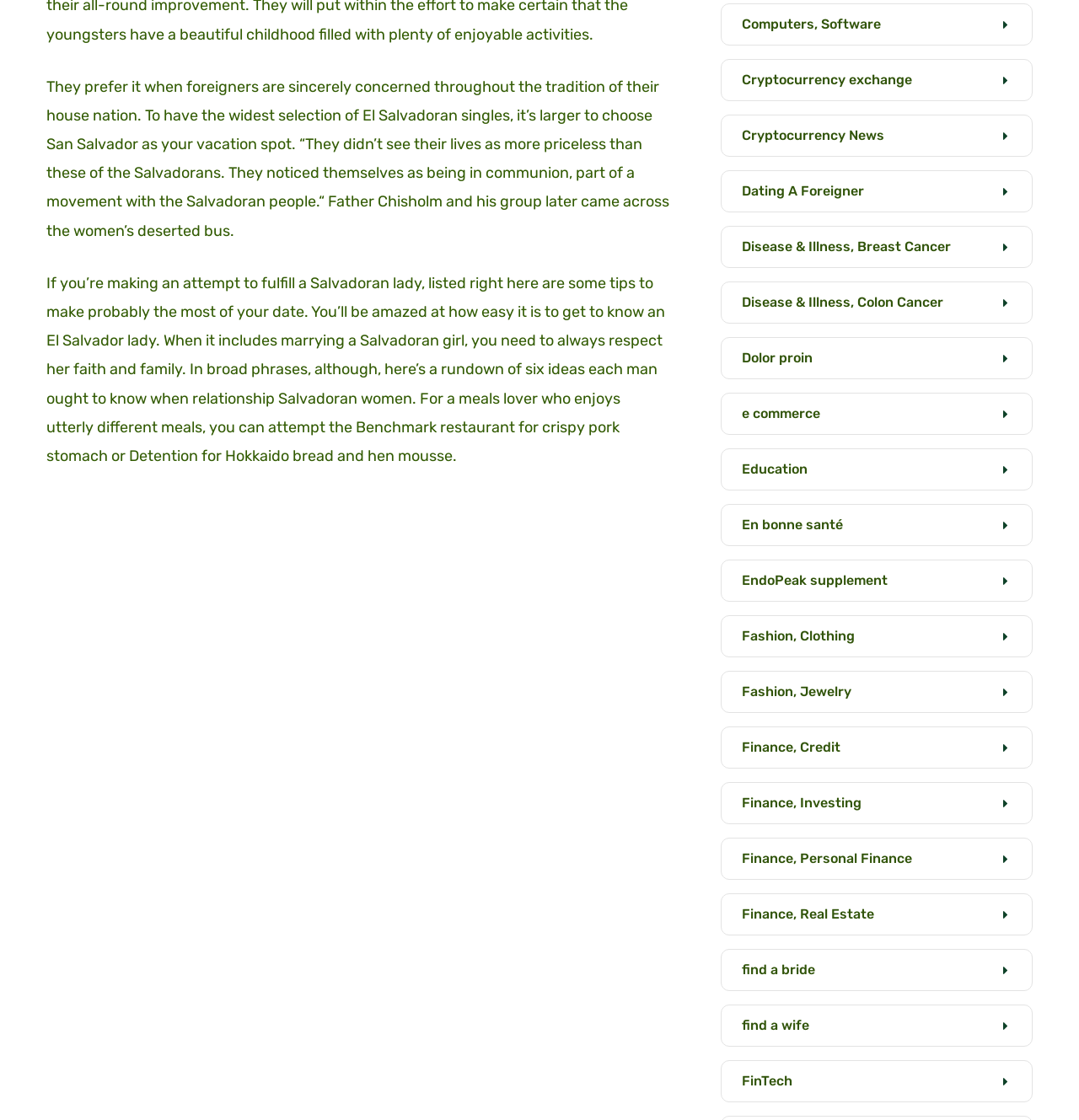Provide the bounding box coordinates for the area that should be clicked to complete the instruction: "Click on 'find a wife'".

[0.668, 0.897, 0.957, 0.935]